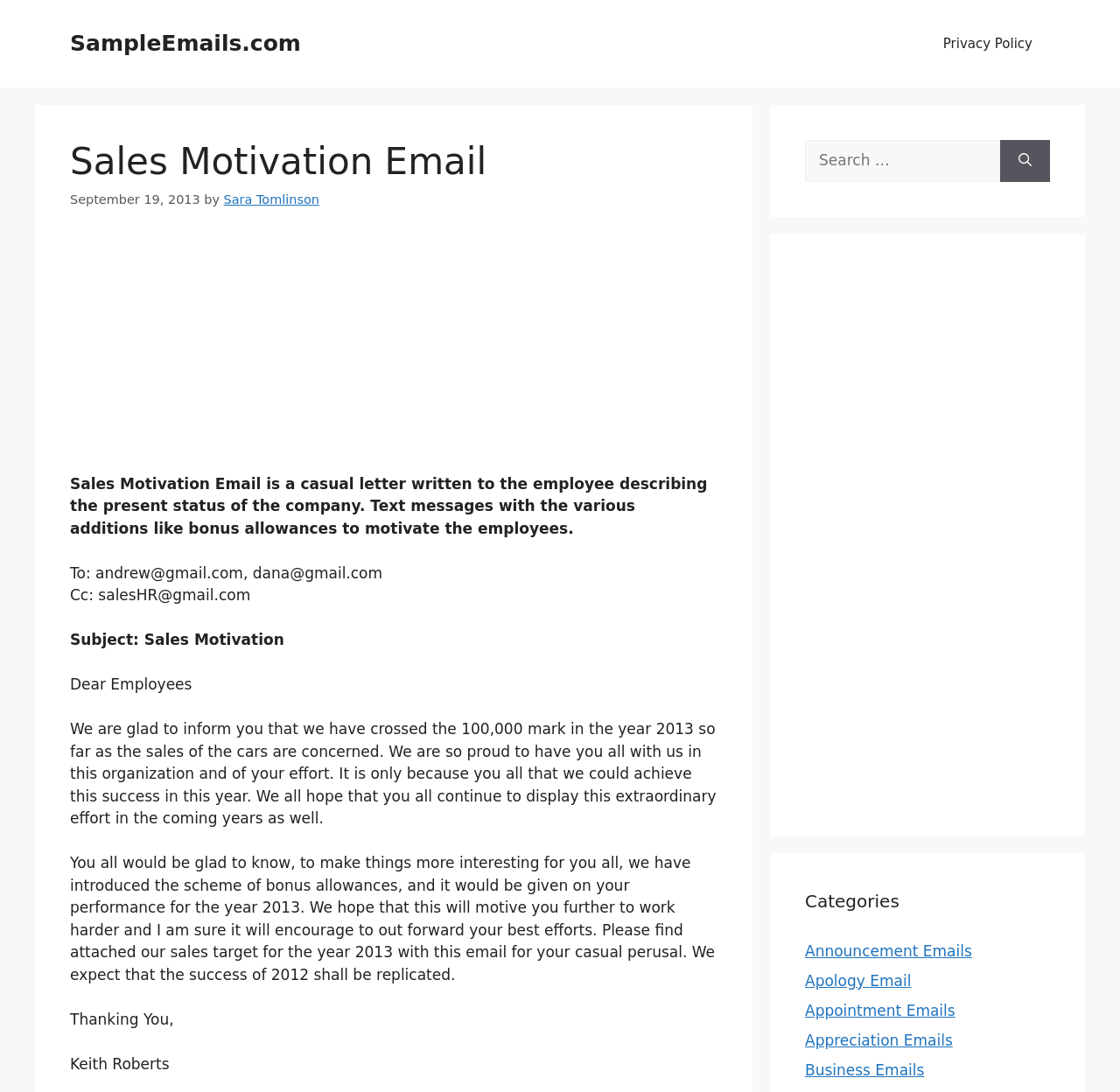What is the company's sales milestone?
Refer to the image and give a detailed answer to the question.

The company has crossed the 100,000 mark in sales of cars in the year 2013, as mentioned in the email.